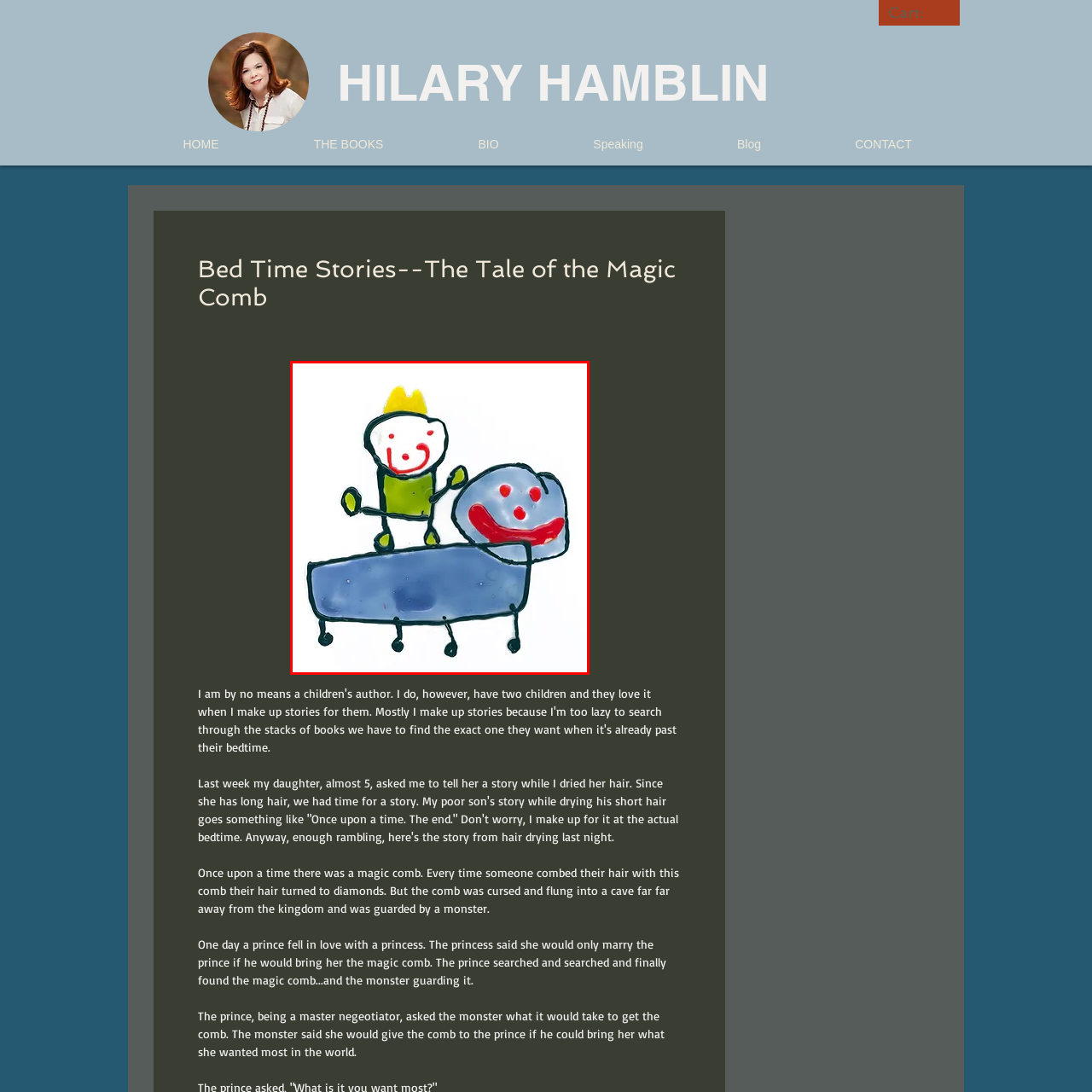Give a detailed narrative of the image enclosed by the red box.

The image depicts a vibrant and childlike drawing featuring a whimsical scene. In this artwork, a cheerful figure, presumably a prince, stands atop a fantastical creature, which resembles a monster. The prince, characterized by a round face and a joyous smile, wears a bright yellow crown and a green outfit. Below him, the monster has an exaggerated, grin-filled face with bold red circles representing its cheeks, a large round head, and a playful demeanor. The background of the drawing is a soft, blended blue, resembling the body of the creature, and the overall composition radiates a sense of imagination and storytelling, aligning with the themes of the story "The Tale of the Magic Comb," where a prince embarks on a magical adventure. This playful illustration captures the essence of childhood creativity and the enchanting narratives found in bedtime stories.